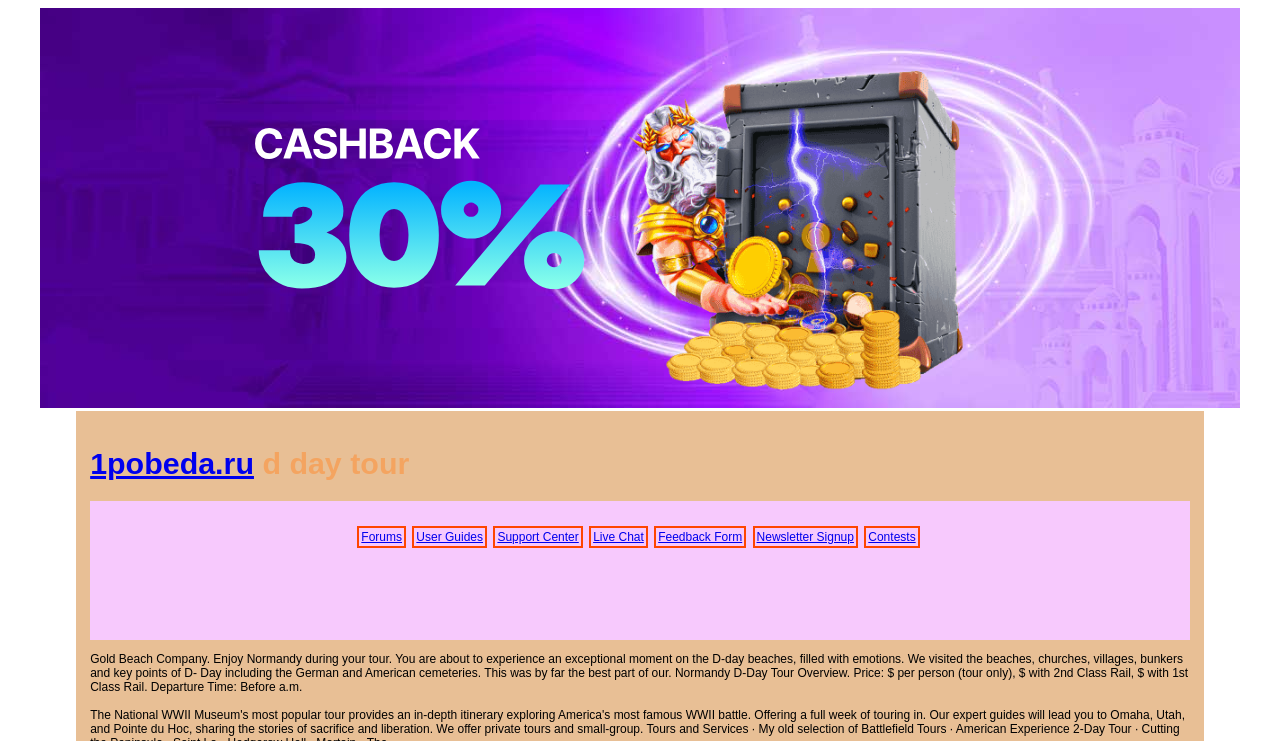Can you extract the headline from the webpage for me?

1pobeda.ru d day tour